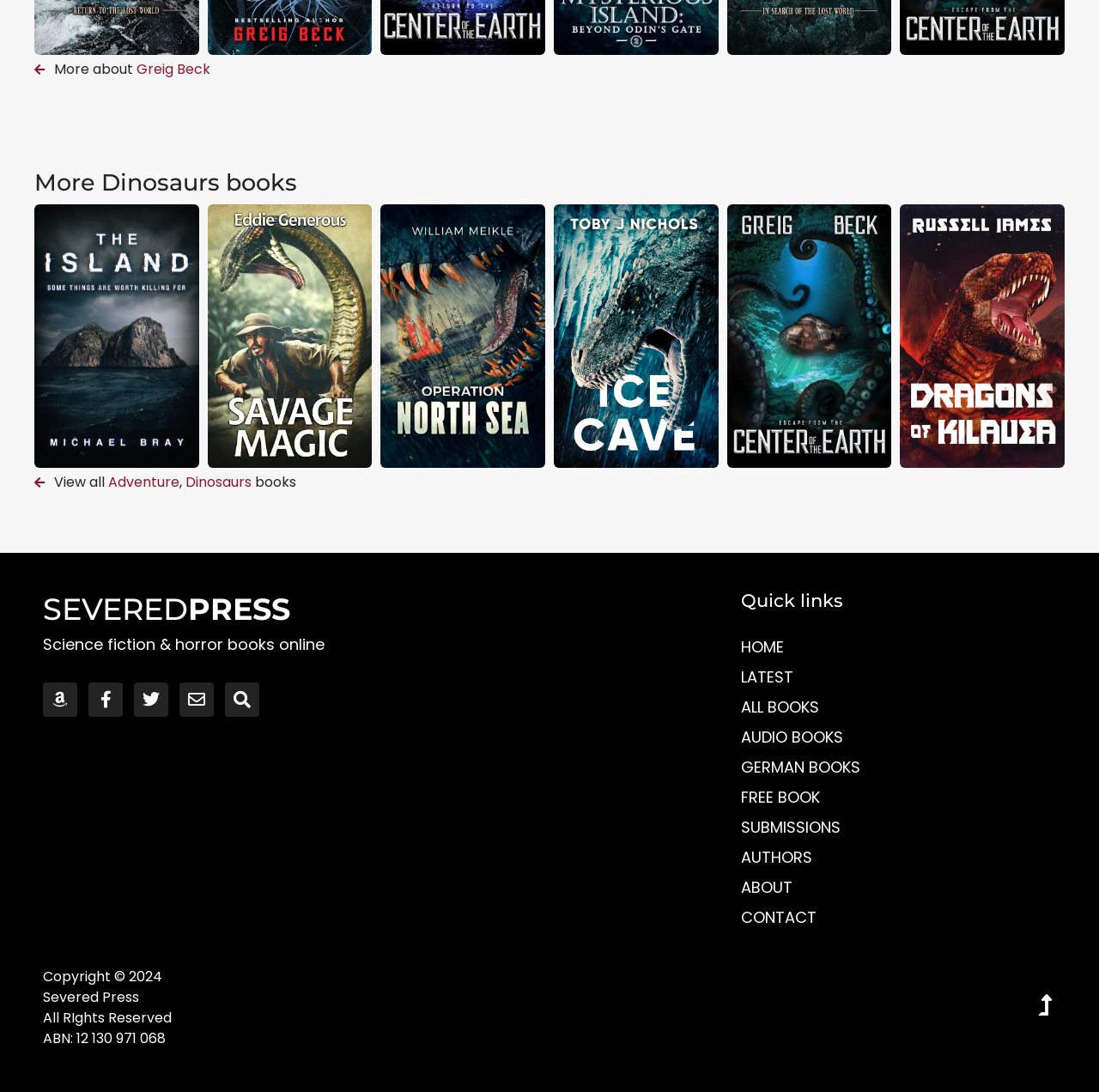Give a one-word or short phrase answer to the question: 
What is the name of the author mentioned on the webpage?

Greig Beck